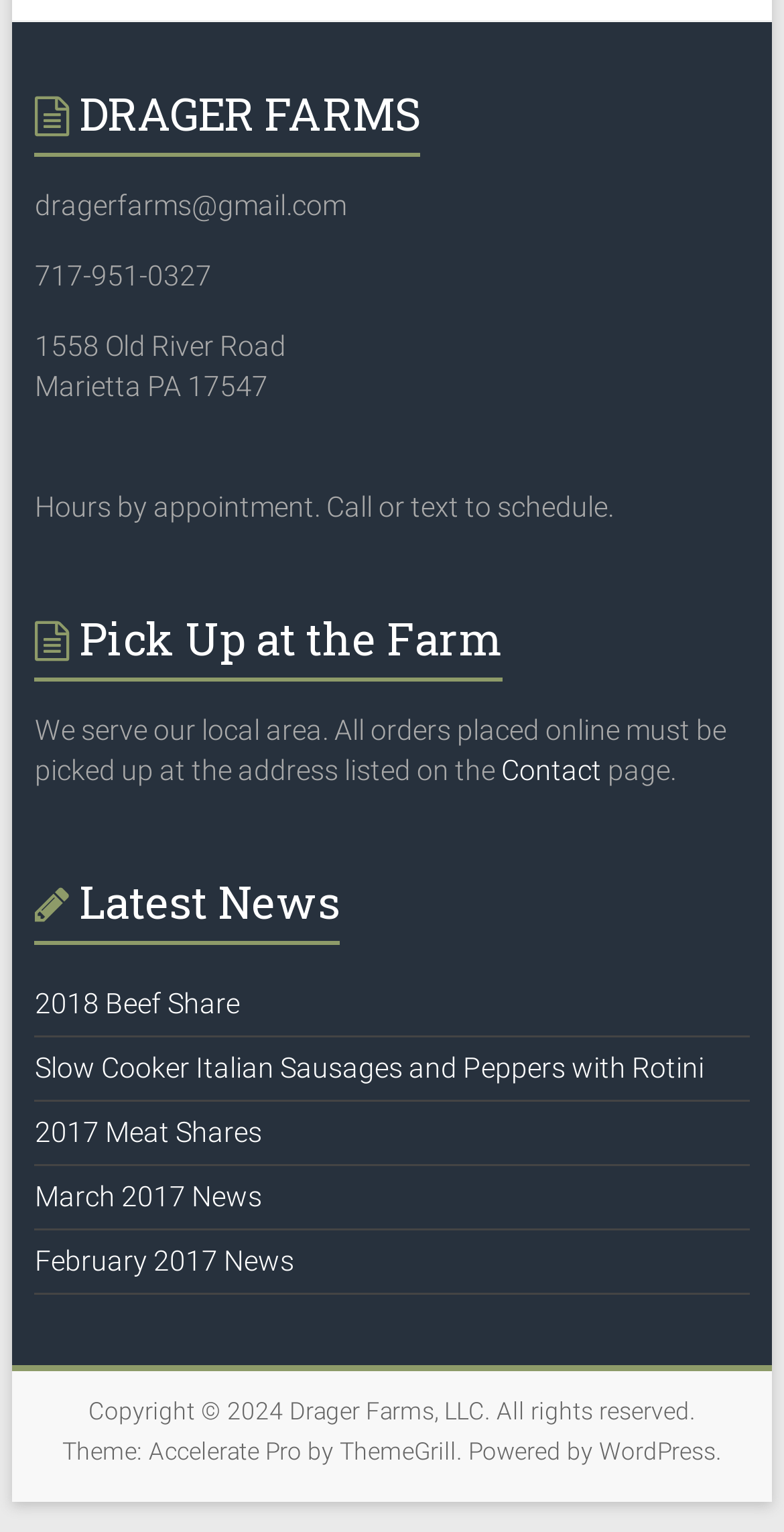Determine the bounding box coordinates for the UI element with the following description: "February 2017 News". The coordinates should be four float numbers between 0 and 1, represented as [left, top, right, bottom].

[0.044, 0.812, 0.375, 0.833]